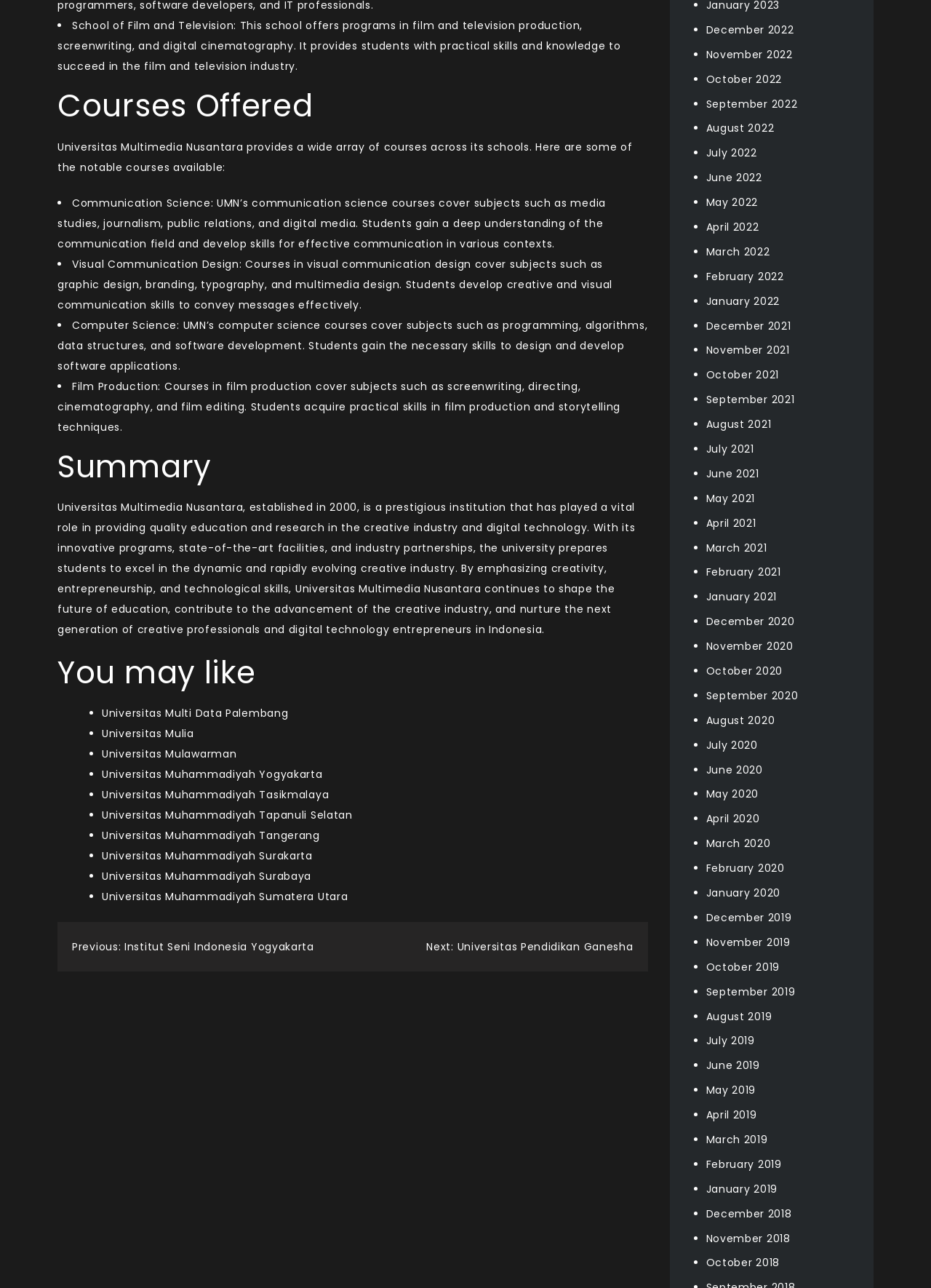Identify the bounding box coordinates necessary to click and complete the given instruction: "Read about 'Film Production'".

[0.062, 0.294, 0.666, 0.337]